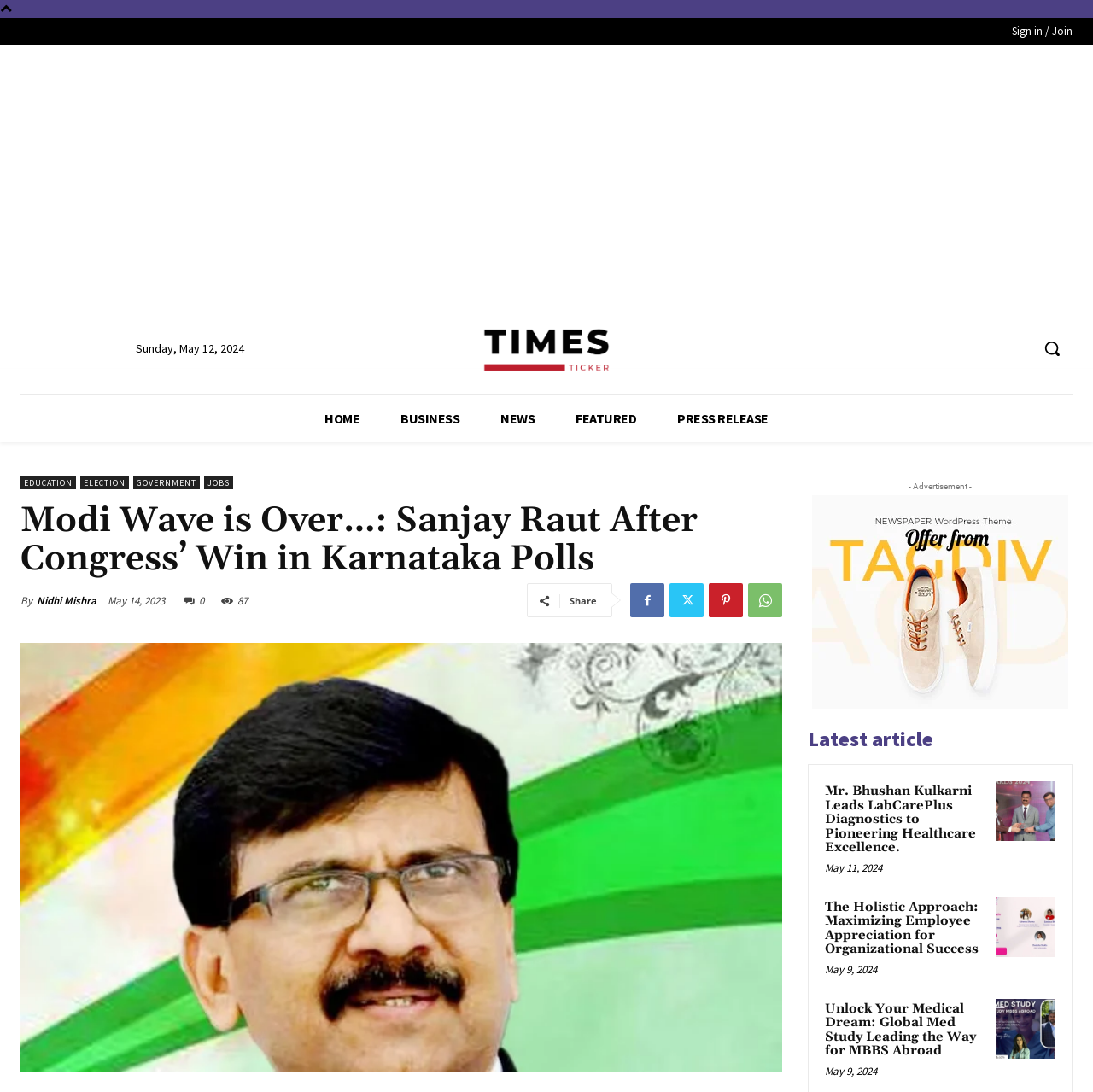How many latest articles are displayed on the webpage?
Using the details shown in the screenshot, provide a comprehensive answer to the question.

I counted the number of latest articles displayed on the webpage, which are 'Mr. Bhushan Kulkarni Leads LabCarePlus Diagnostics to Pioneering Healthcare Excellence.', 'The Holistic Approach: Maximizing Employee Appreciation for Organizational Success', and 'Unlock Your Medical Dream: Global Med Study Leading the Way for MBBS Abroad', and found that there are 3 latest articles.